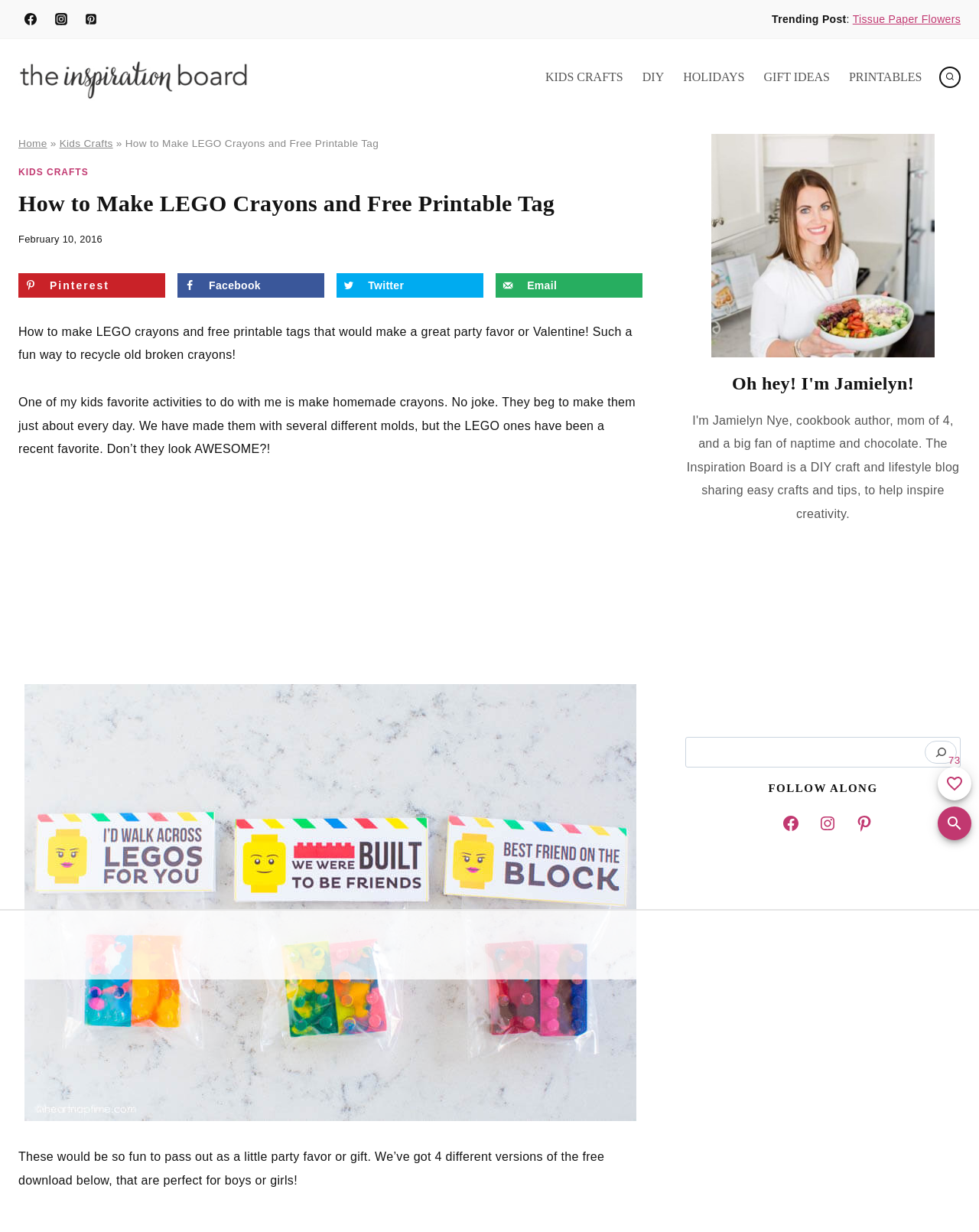Provide a thorough summary of the webpage.

This webpage is about making LEGO crayons and free printable tags, which can be used as party favors or Valentine's gifts. The page is divided into several sections. At the top, there are social media links to Facebook, Instagram, and Pinterest, along with a navigation menu that includes links to Kids Crafts, DIY, Holidays, Gift Ideas, and Printables.

Below the navigation menu, there is a header section that displays the title of the webpage, "How to Make LEGO Crayons and Free Printable Tag," along with a breadcrumb trail showing the path from the home page to the current page. The title is followed by a brief description of the content, which explains that the webpage will show how to make LEGO crayons and free printable tags that can be used as party favors or Valentine's gifts.

The main content section is divided into several parts. The first part is an introduction that explains how making homemade crayons is a fun activity to do with kids. The introduction is followed by a section that displays a figure with an image of the LEGO crayons and free printable tags. Below the figure, there is a paragraph that explains how the crayons and tags can be used as party favors or gifts.

On the right side of the page, there is a section that displays a profile picture of the author, Jamielyn Nye, along with a brief description and links to her social media profiles. Below the author's profile, there is a search bar that allows users to search for content on the website.

Further down the page, there are several sections that display advertisements, followed by a section that displays a list of popular posts. At the very bottom of the page, there are buttons to scroll to the top, add to favorites, and sign in to ensure that favorites are not lost.

Throughout the page, there are several images and icons that are used to illustrate the content and provide visual appeal. The overall layout of the page is clean and easy to navigate, with clear headings and concise text that makes it easy to follow along.